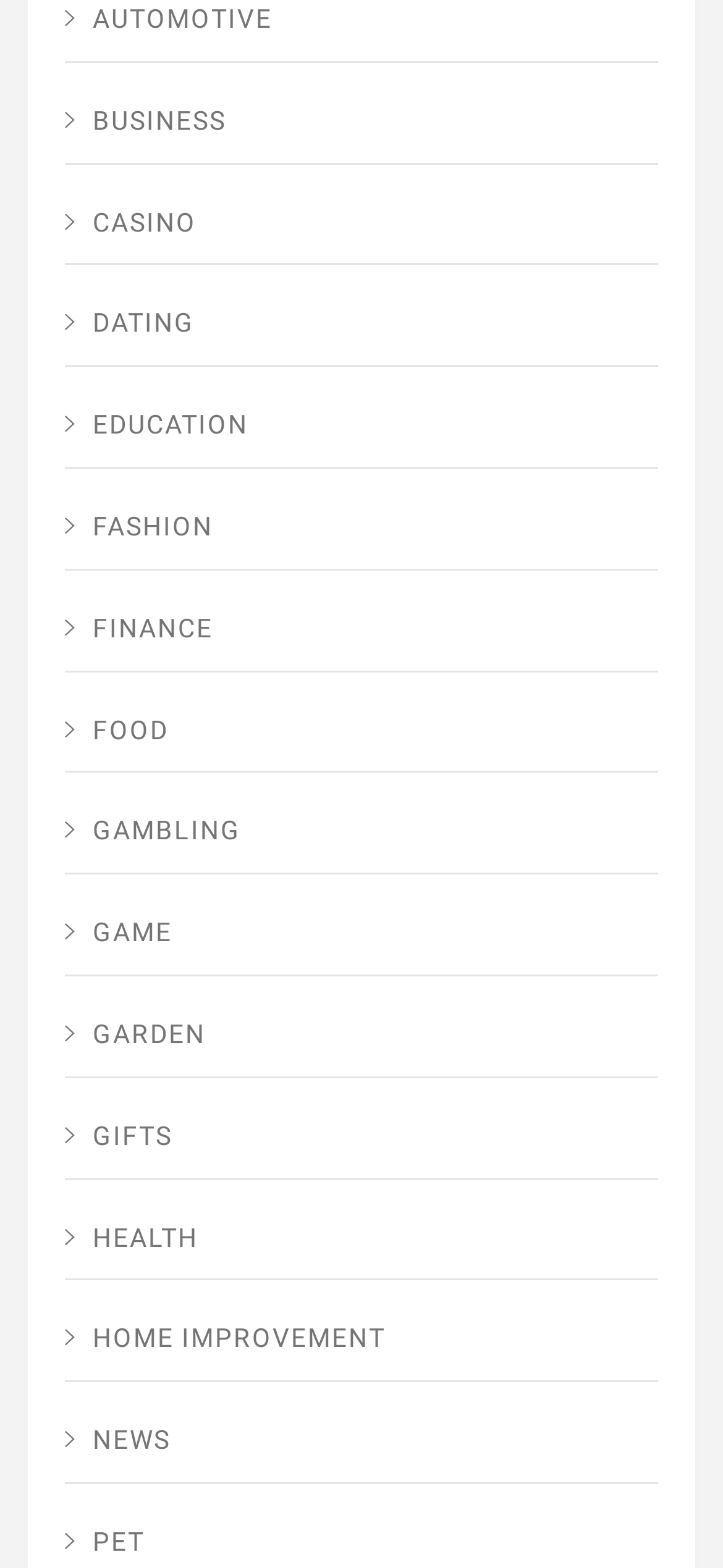Respond with a single word or phrase:
How many categories are listed on the webpage?

15